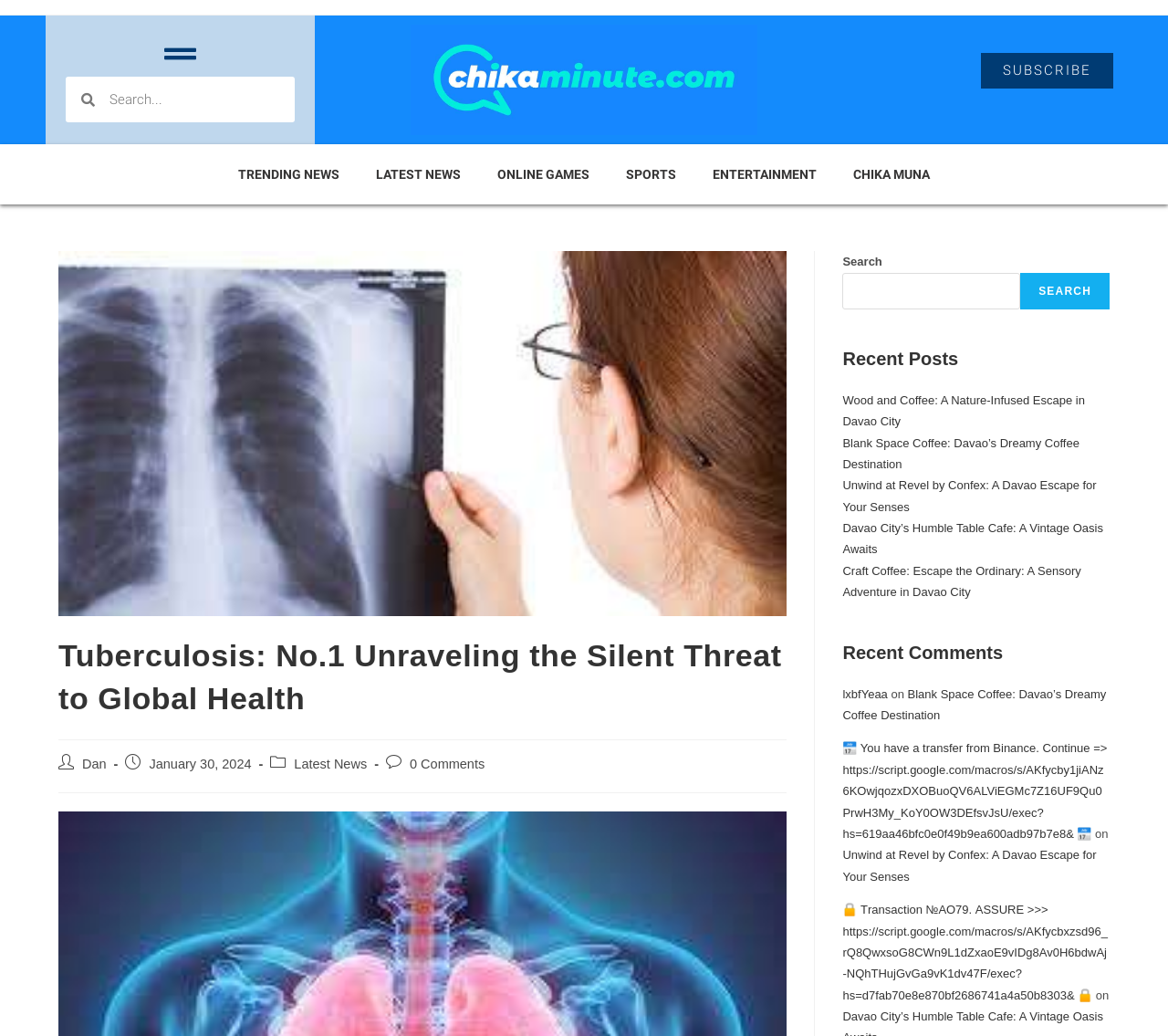Please pinpoint the bounding box coordinates for the region I should click to adhere to this instruction: "Search for something".

[0.721, 0.243, 0.95, 0.298]